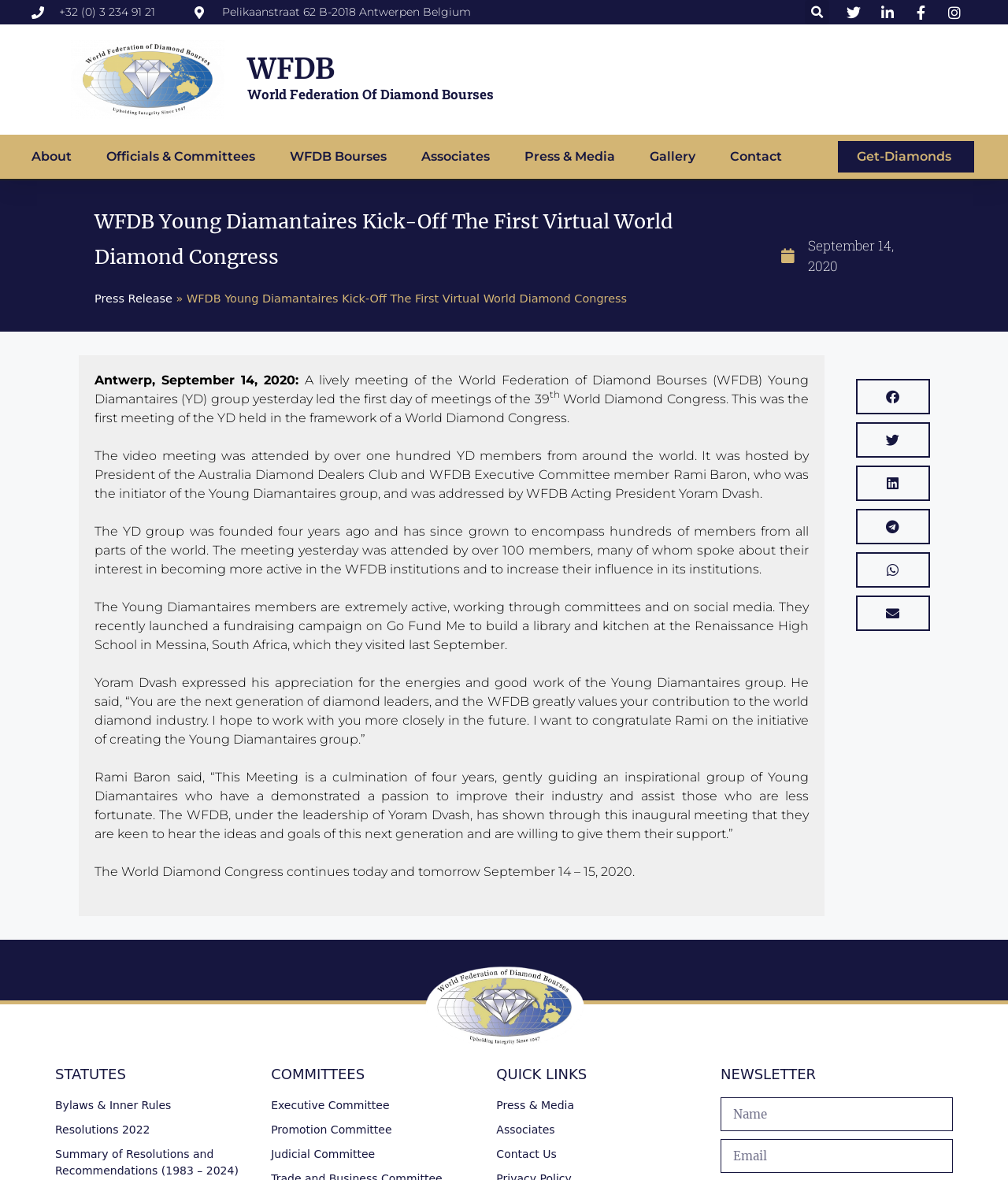Provide an in-depth caption for the contents of the webpage.

The webpage is about the World Federation of Diamond Bourses (WFDB) Young Diamantaires group, specifically their meeting during the 39th World Diamond Congress. At the top of the page, there is a header section with the organization's logo, a search bar, and several links to other pages. Below the header, there is a section with the organization's contact information, including a phone number and address.

The main content of the page is a news article about the Young Diamantaires group's meeting. The article is divided into several paragraphs, with headings and subheadings. The text describes the meeting, which was attended by over 100 members from around the world, and mentions the group's activities and goals.

To the right of the article, there are several social media buttons, allowing users to share the article on various platforms. Below the article, there are several sections with links to other pages, including "STATUTES", "COMMITTEES", "QUICK LINKS", and "NEWSLETTER". These sections provide additional information about the organization and its activities.

At the bottom of the page, there is a footer section with more links to other pages, including "About", "Officials & Committees", "WFDB Bourses", and "Contact". There is also a logo of the World Federation of Diamond Bourses.